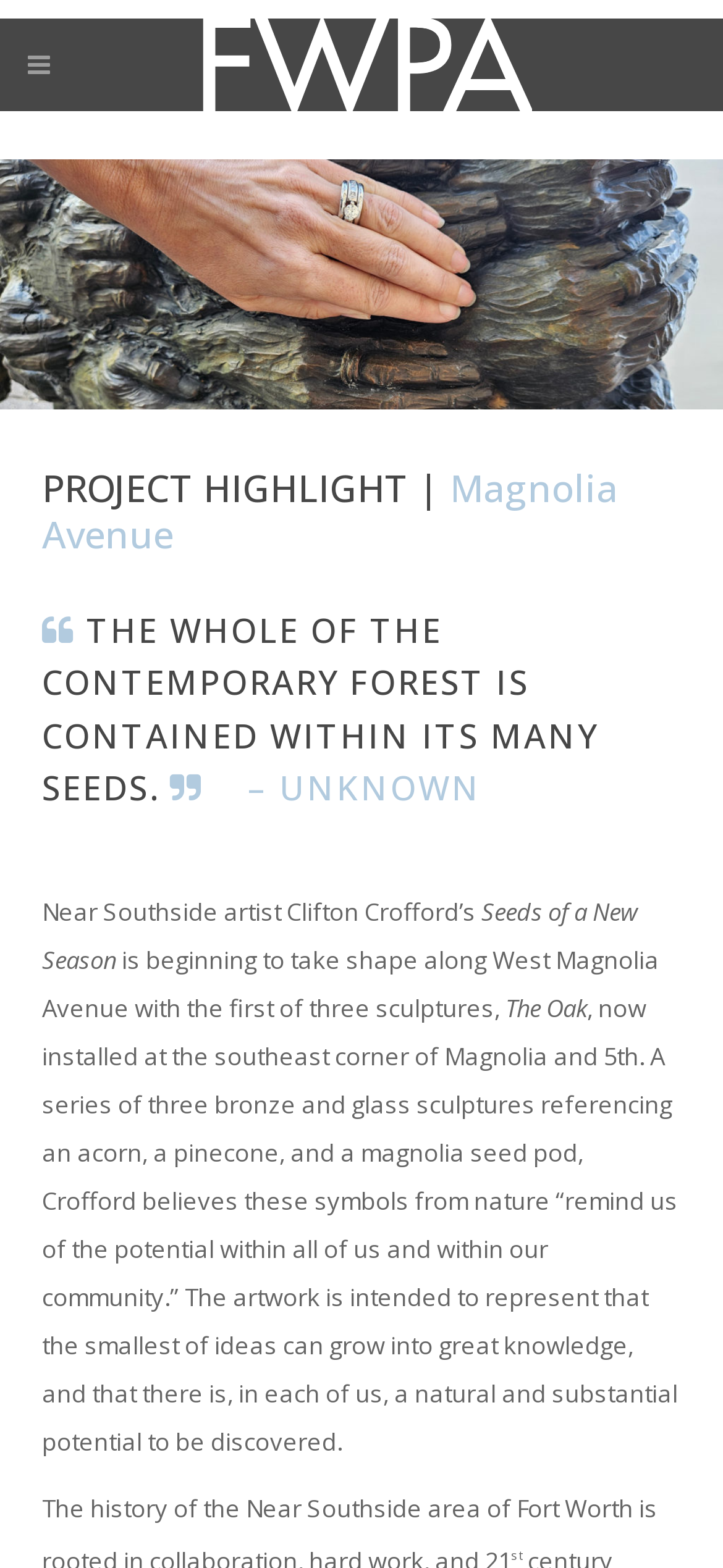Please analyze the image and provide a thorough answer to the question:
What is the material of the sculptures?

I found the answer by analyzing the text content of the webpage, specifically the sentence '...a series of three bronze and glass sculptures...' which mentions the material of the sculptures.